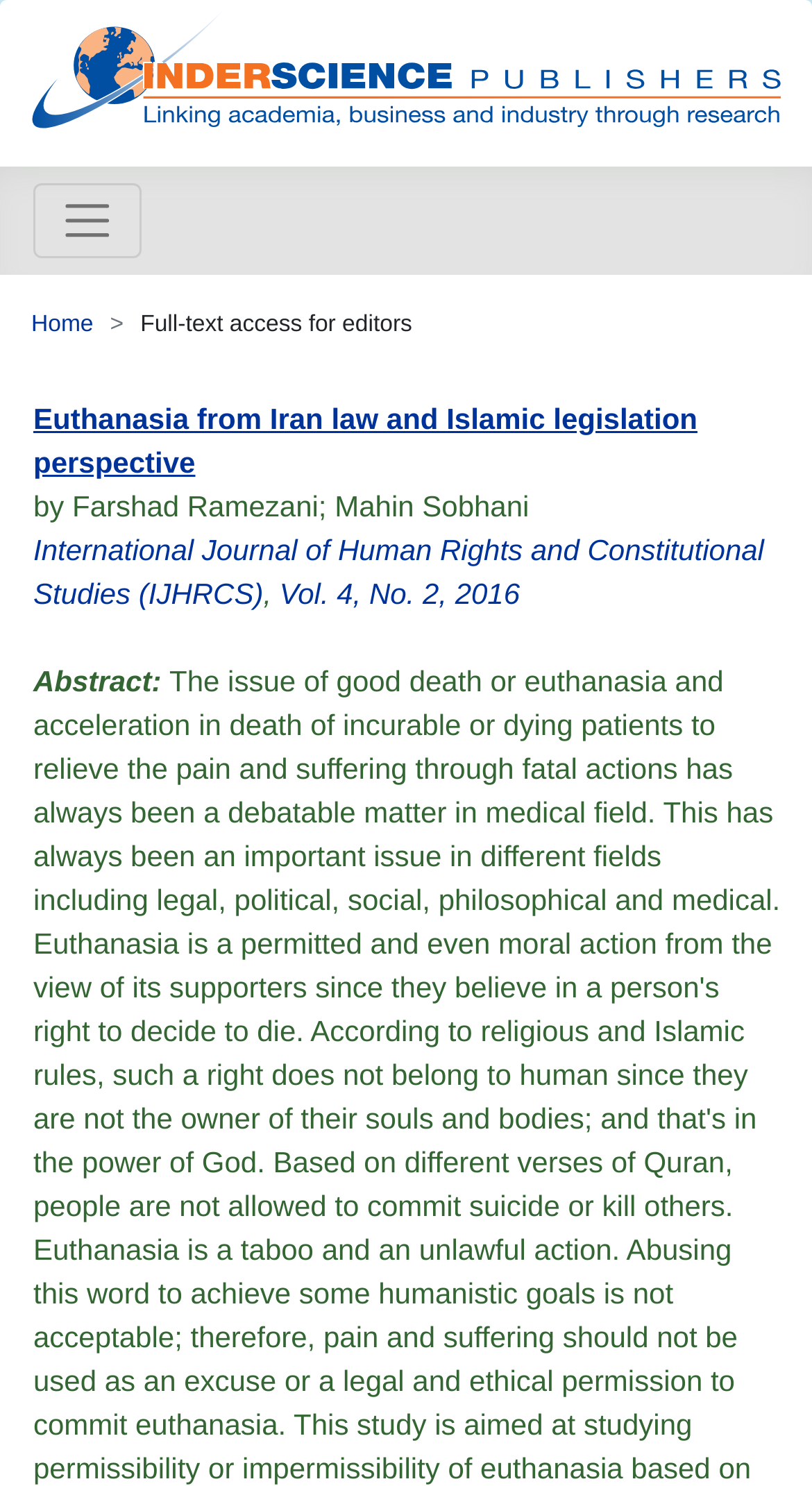What is the journal title?
Please provide an in-depth and detailed response to the question.

The journal title is 'International Journal of Human Rights and Constitutional Studies', which is indicated by the link 'International Journal of Human Rights and Constitutional Studies (IJHRCS)' located below the article title.